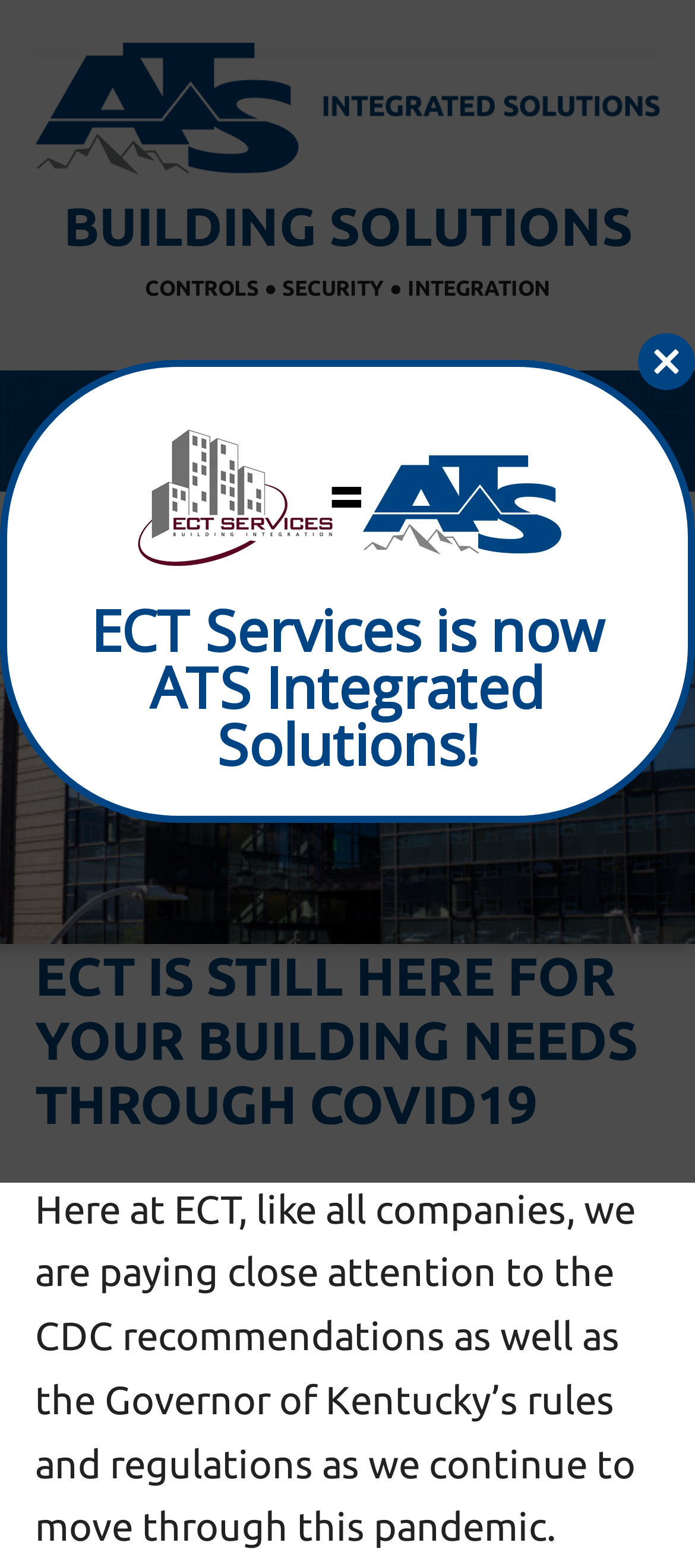Generate a thorough explanation of the webpage's elements.

The webpage is about ECT, a company that provides building solutions, and its response to the COVID-19 pandemic. At the top left corner, there are three "Skip to" links, allowing users to navigate to primary navigation, main content, or footer. 

Below these links, there is a prominent link to "ATS Integrated Solutions" that spans almost the entire width of the page. 

Underneath, a large heading "BUILDING SOLUTIONS" is centered, followed by a subheading "CONTROLS ● SECURITY ● INTEGRATION" that stretches across the page. 

On the left side, there is a main navigation menu with a "MENU" button. When clicked, it expands to reveal a header section with a heading that announces that ECT is still available for building needs during the COVID-19 pandemic. 

Below the navigation menu, a paragraph of text explains that ECT is following CDC recommendations and the Governor of Kentucky's rules and regulations during the pandemic. 

On the right side, a dialog box appears with a notification that "ECT Services is now ATS Integrated Solutions!" accompanied by a "Close" button and an image of the company's logo. The dialog box also contains a larger image of the logo and a text announcement of the company's name change.